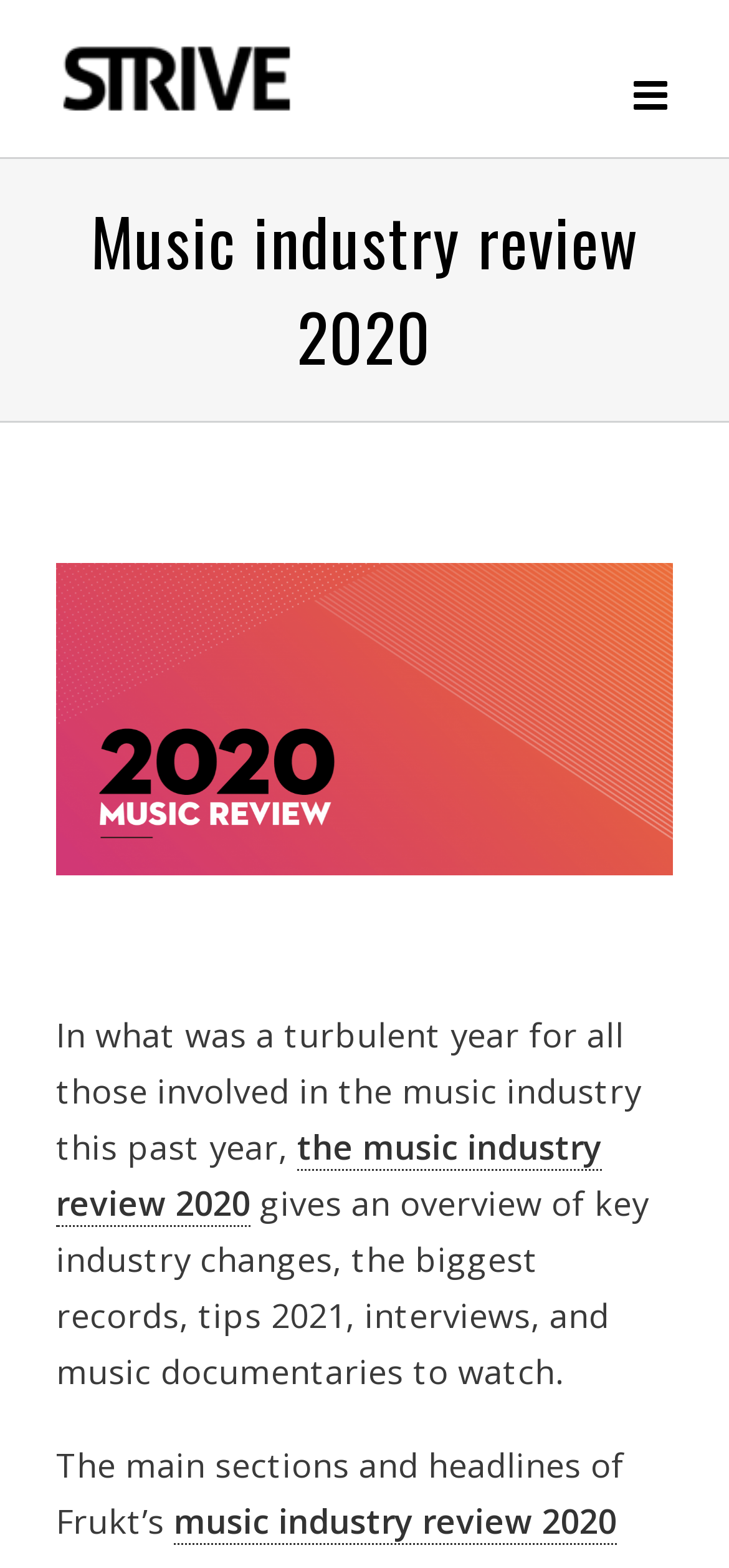What is the tone of the webpage?
Answer the question with a single word or phrase, referring to the image.

Informative